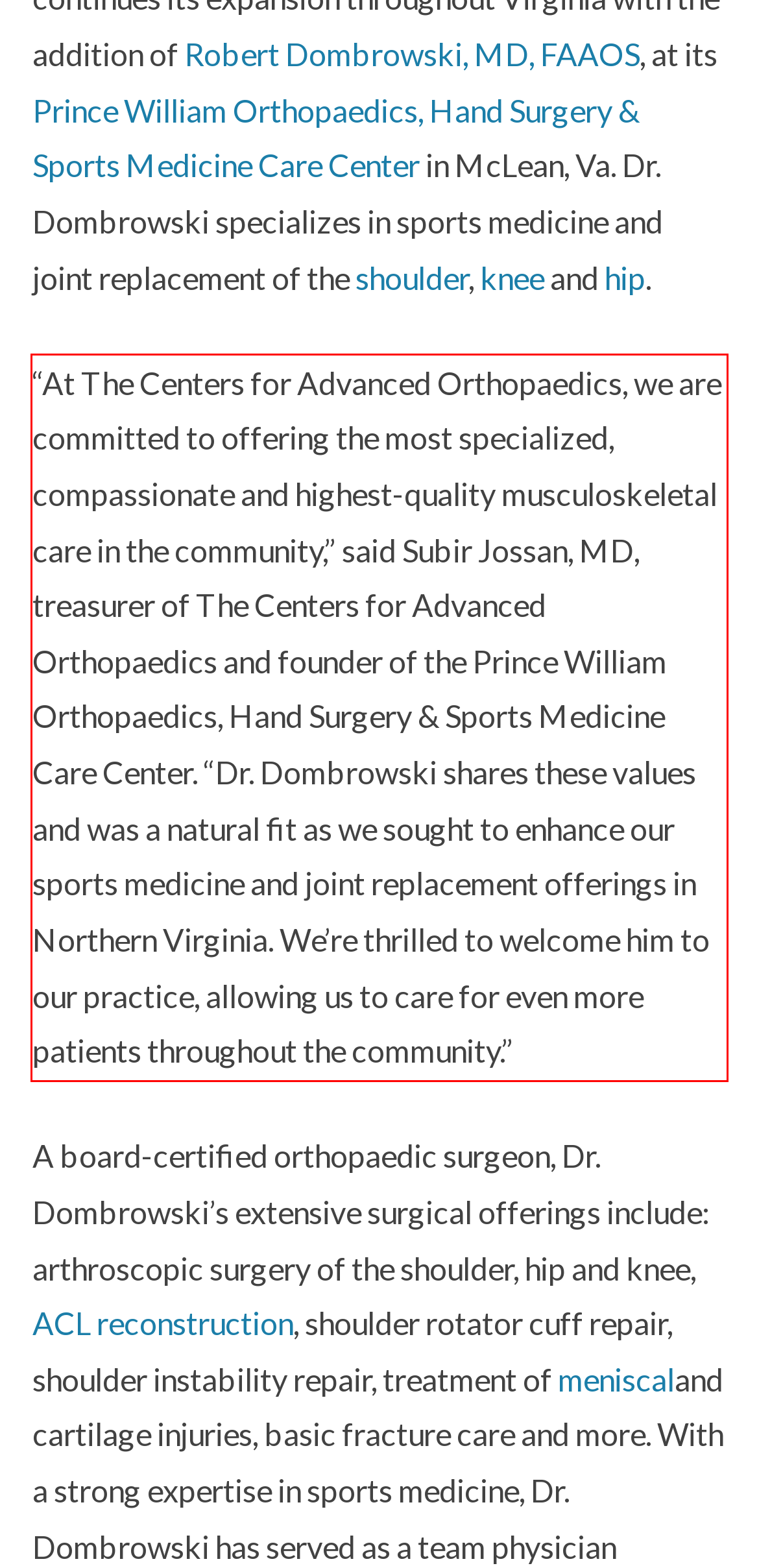Identify and transcribe the text content enclosed by the red bounding box in the given screenshot.

“At The Centers for Advanced Orthopaedics, we are committed to offering the most specialized, compassionate and highest-quality musculoskeletal care in the community,” said Subir Jossan, MD, treasurer of The Centers for Advanced Orthopaedics and founder of the Prince William Orthopaedics, Hand Surgery & Sports Medicine Care Center. “Dr. Dombrowski shares these values and was a natural fit as we sought to enhance our sports medicine and joint replacement offerings in Northern Virginia. We’re thrilled to welcome him to our practice, allowing us to care for even more patients throughout the community.”